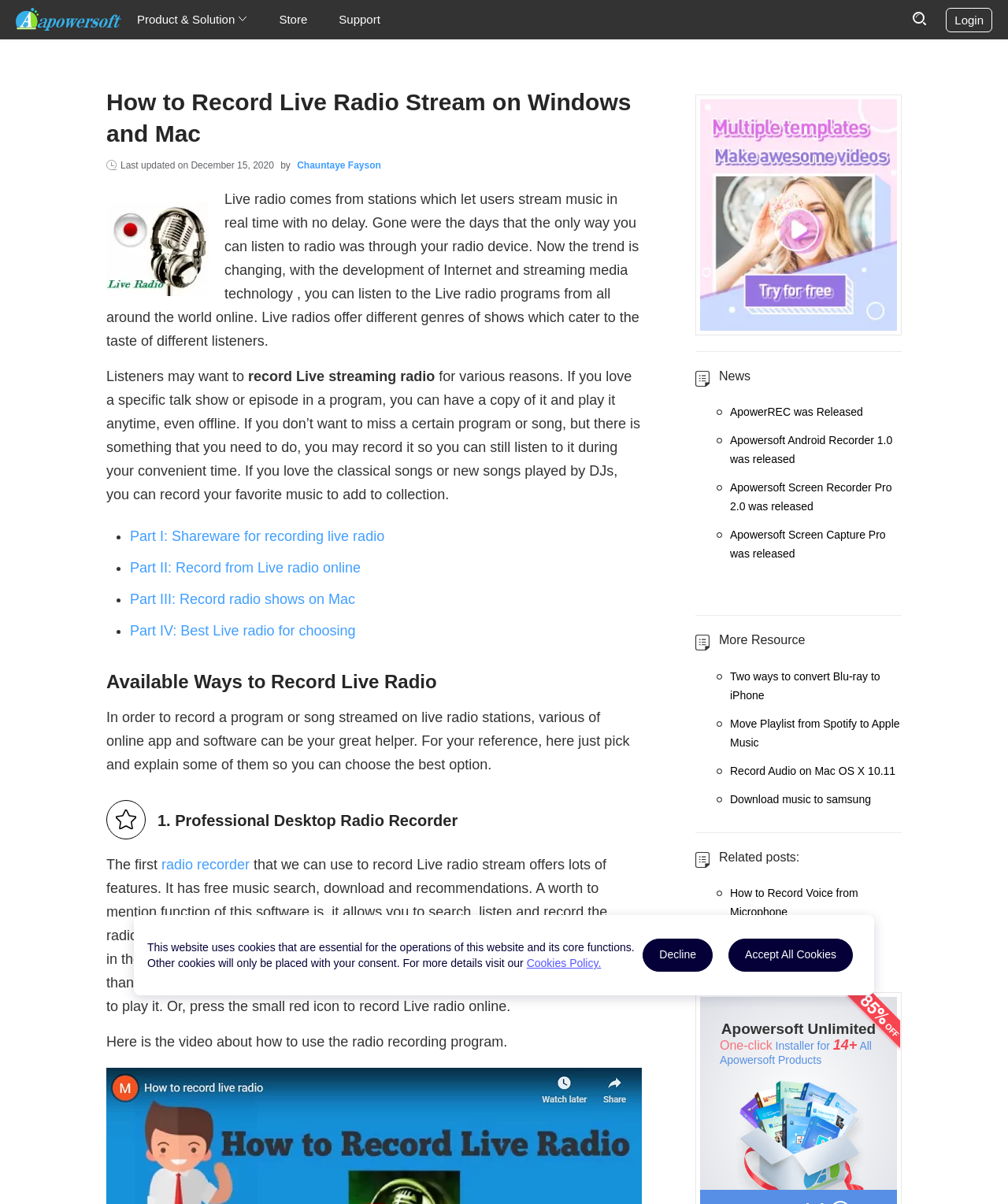What is the name of the company behind the website?
Your answer should be a single word or phrase derived from the screenshot.

Apowersoft